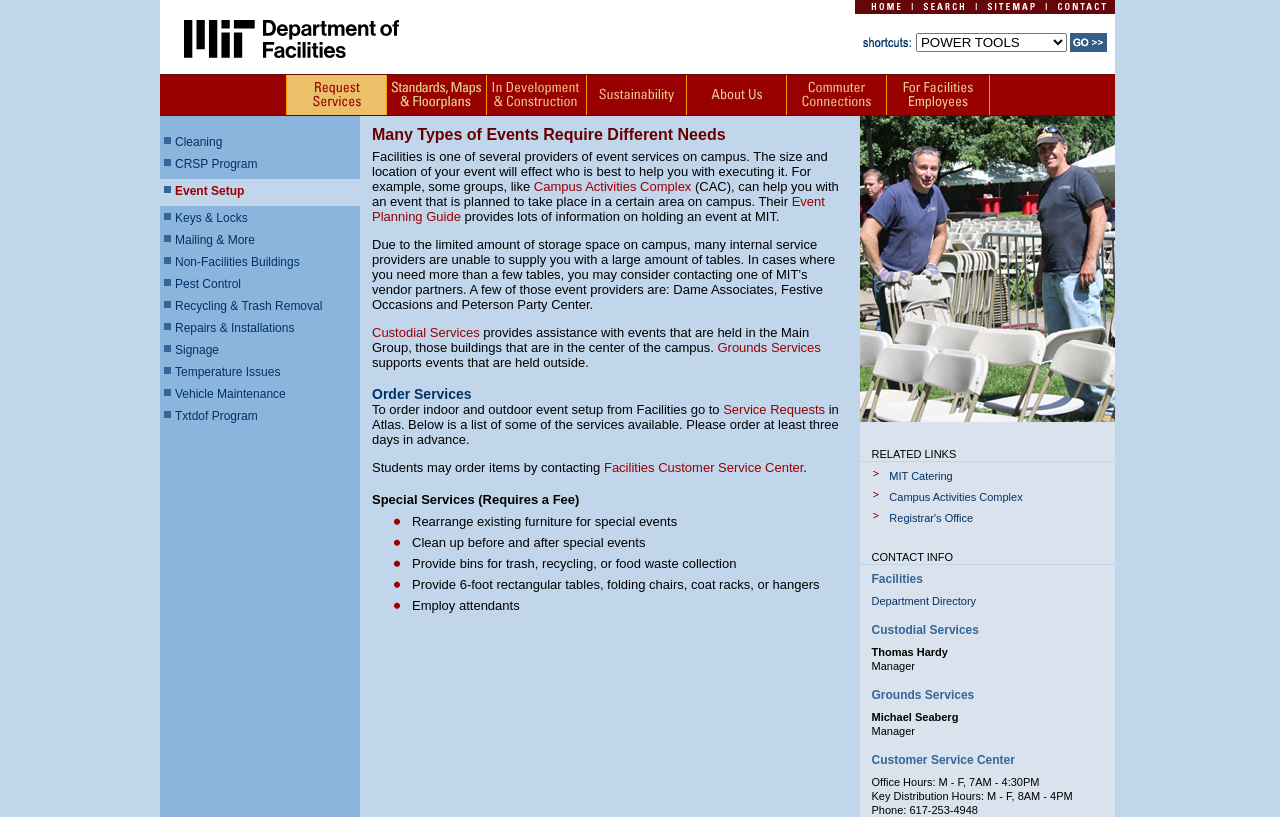Give a one-word or one-phrase response to the question: 
What is the first link in the top navigation bar?

Home